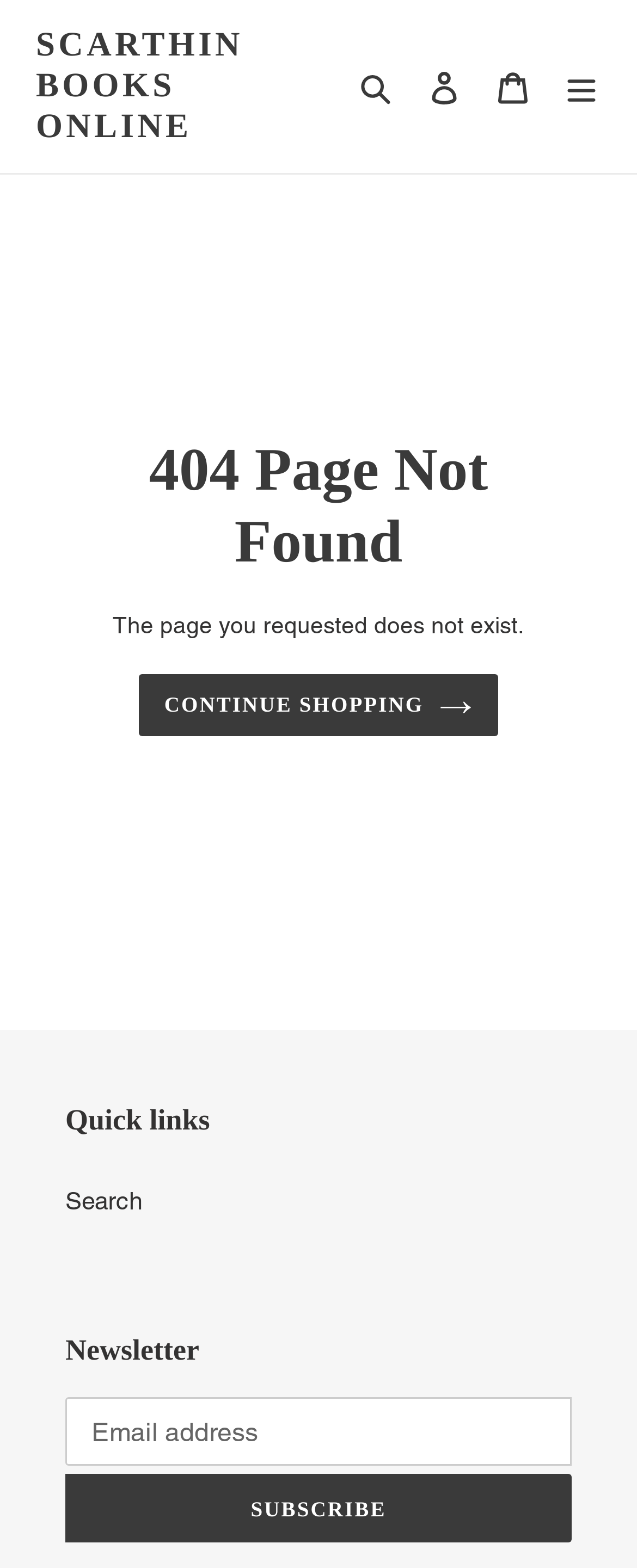Pinpoint the bounding box coordinates of the element you need to click to execute the following instruction: "Open the menu". The bounding box should be represented by four float numbers between 0 and 1, in the format [left, top, right, bottom].

[0.859, 0.033, 0.967, 0.077]